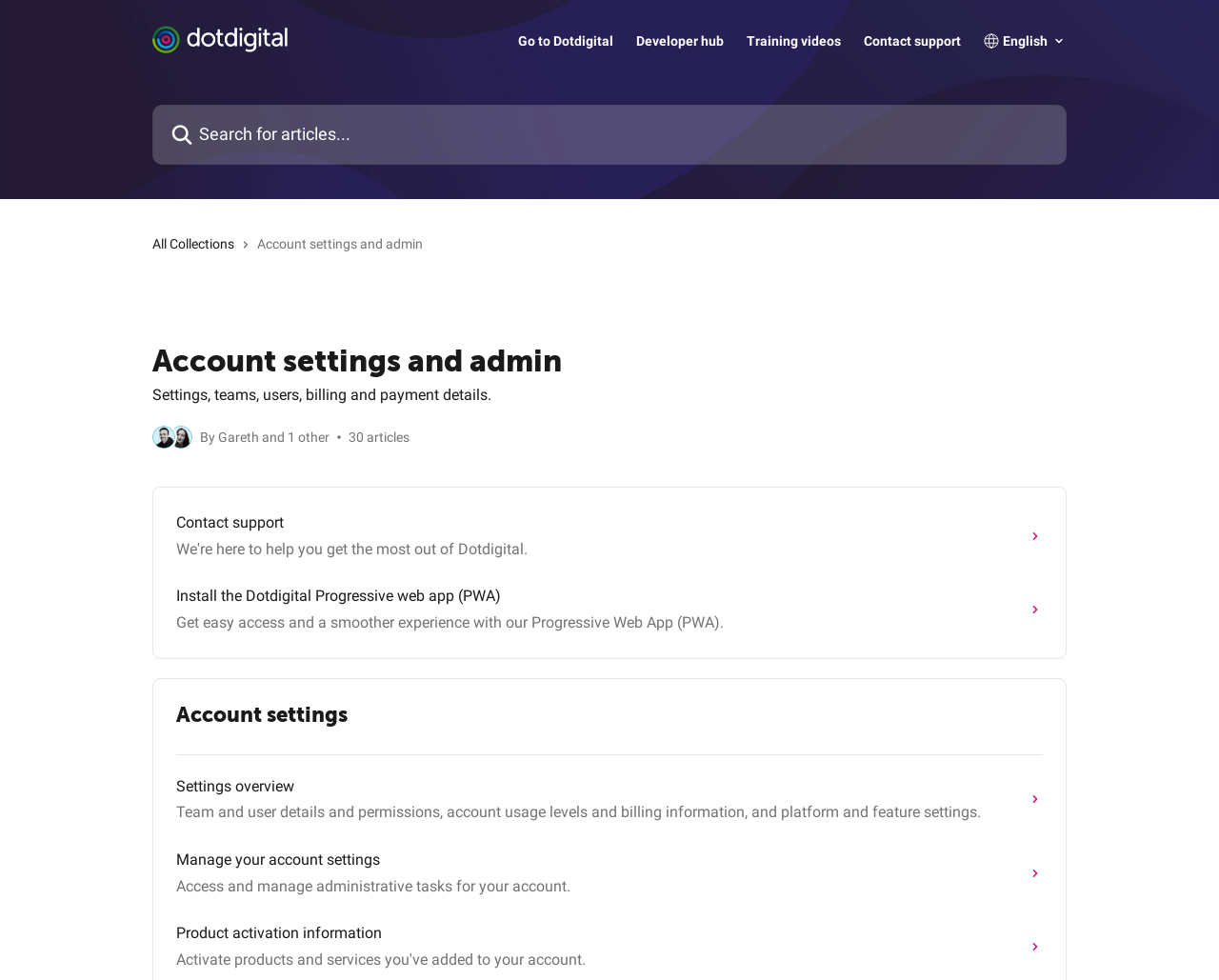Generate a thorough caption that explains the contents of the webpage.

The webpage is about account settings and administration, specifically for the Dotdigital Help Centre. At the top, there is a header section with a logo and several links to other parts of the website, including the developer hub, training videos, and contact support. There is also a search bar where users can search for articles.

Below the header, there is a section with a title "Account settings and admin" and a brief description "Settings, teams, users, billing and payment details." This section appears to be the main content area of the page.

To the left of the title, there are two avatar images, likely representing the authors of the content, Gareth Burroughes and Laura Russell. Next to the avatars, there is a text indicating that the content is written by Gareth and one other person.

On the right side of the title, there is an image and a text indicating that there are 30 articles related to account settings and admin. Below this, there are several links to specific topics, including contact support, installing the Dotdigital Progressive web app, and account settings.

Each of these links has a brief description and an accompanying image. The links are arranged vertically, with a separator line dividing the sections. The overall layout is organized, with clear headings and concise text, making it easy to navigate and find specific information.